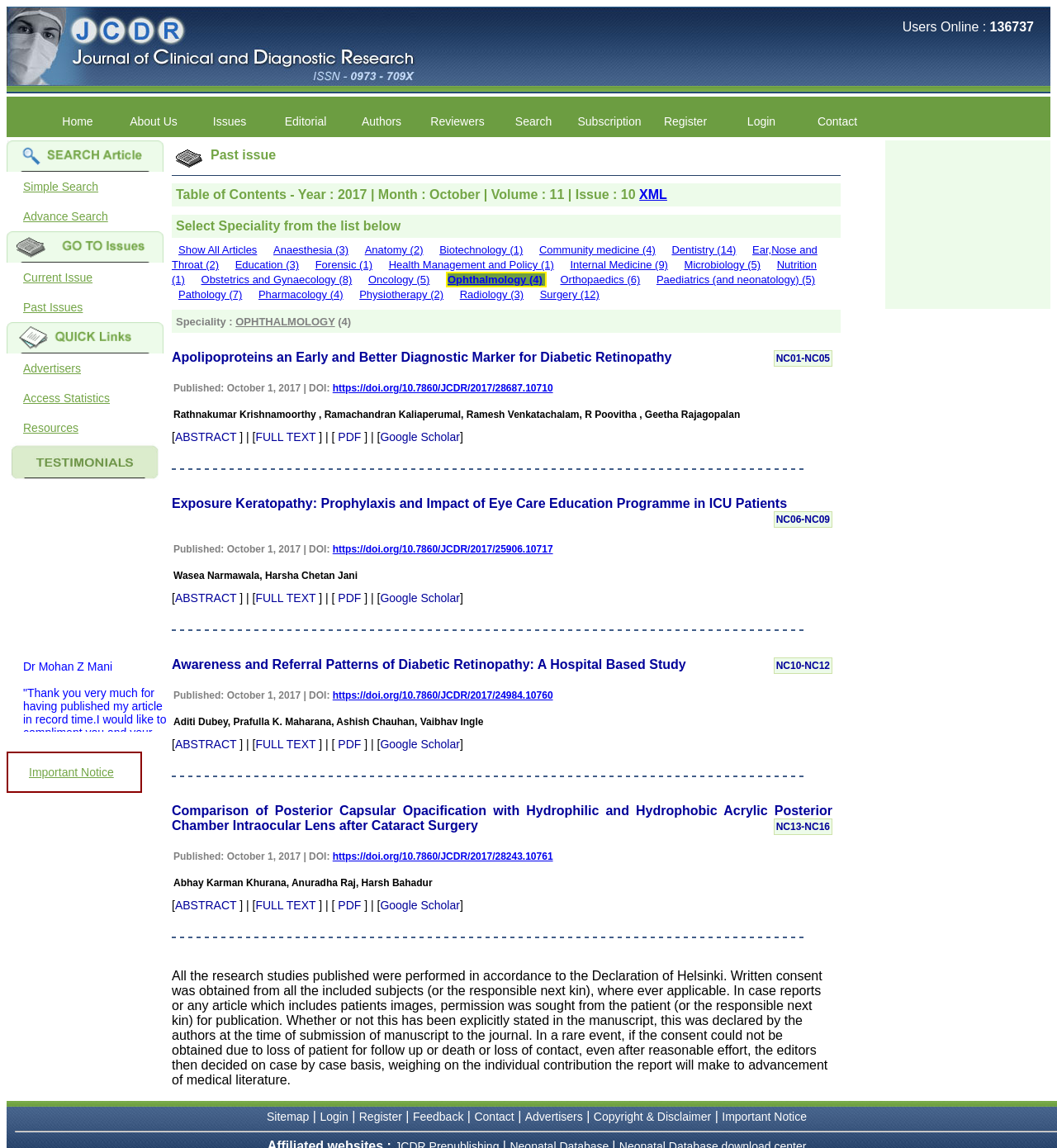Please specify the bounding box coordinates in the format (top-left x, top-left y, bottom-right x, bottom-right y), with values ranging from 0 to 1. Identify the bounding box for the UI component described as follows: Show All Articles

[0.169, 0.212, 0.243, 0.223]